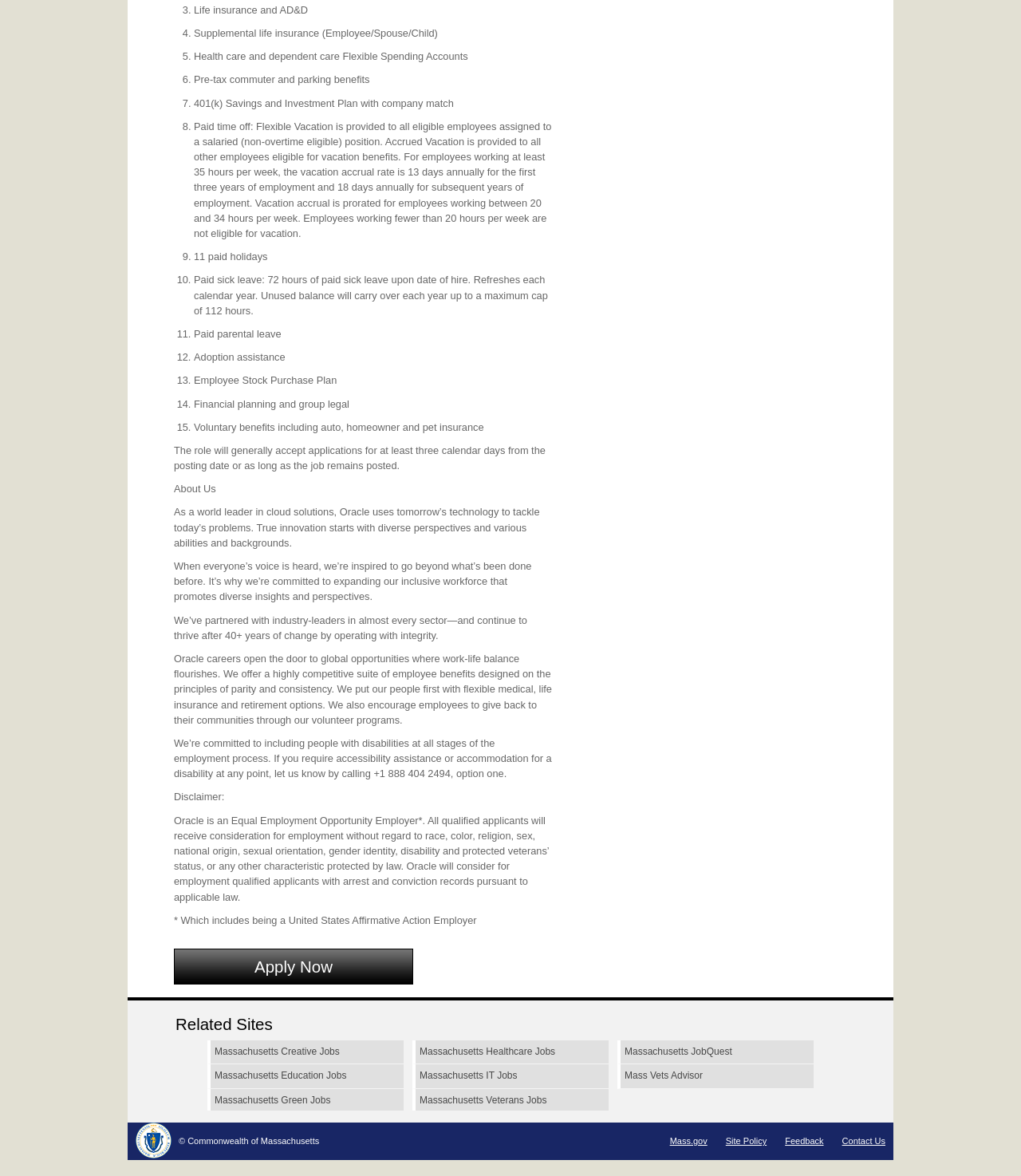What is the company's stance on diversity and inclusion?
Please provide a single word or phrase as the answer based on the screenshot.

Committed to inclusion